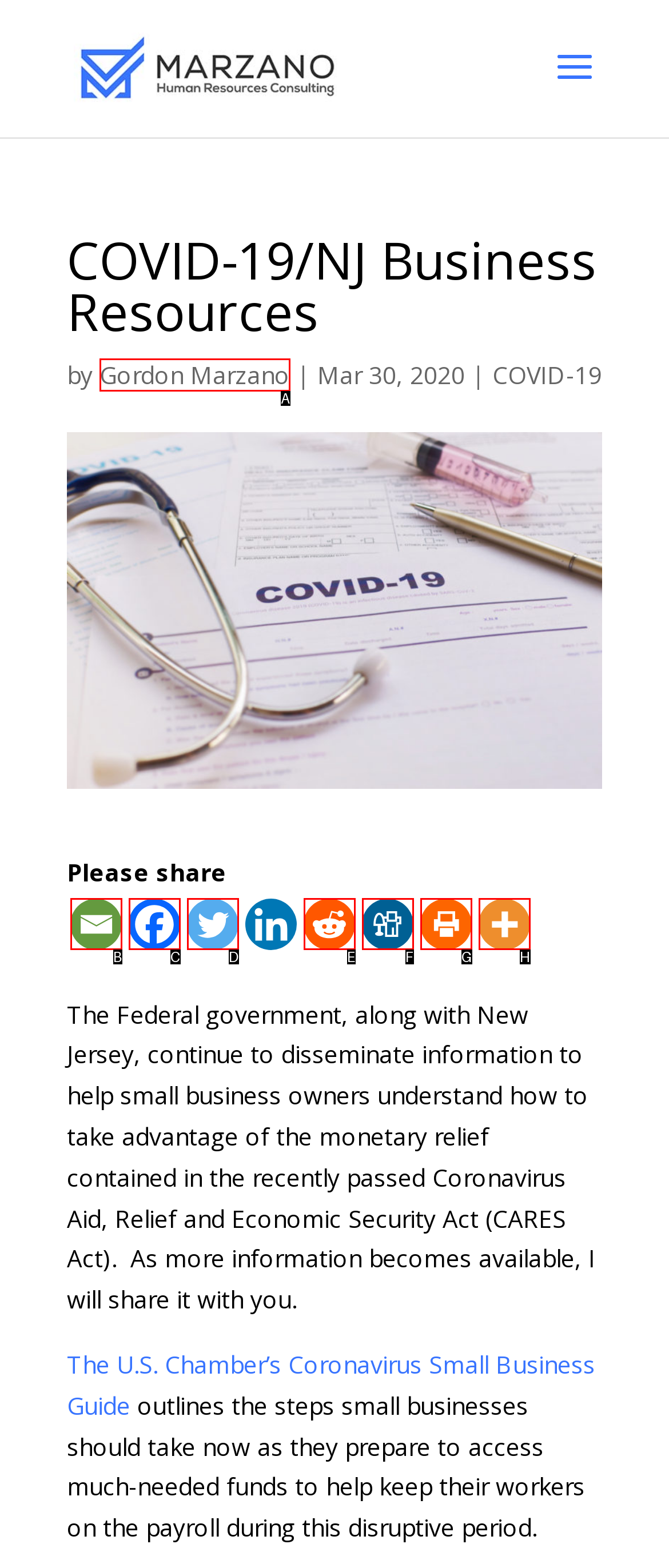Given the description: title="More", determine the corresponding lettered UI element.
Answer with the letter of the selected option.

H